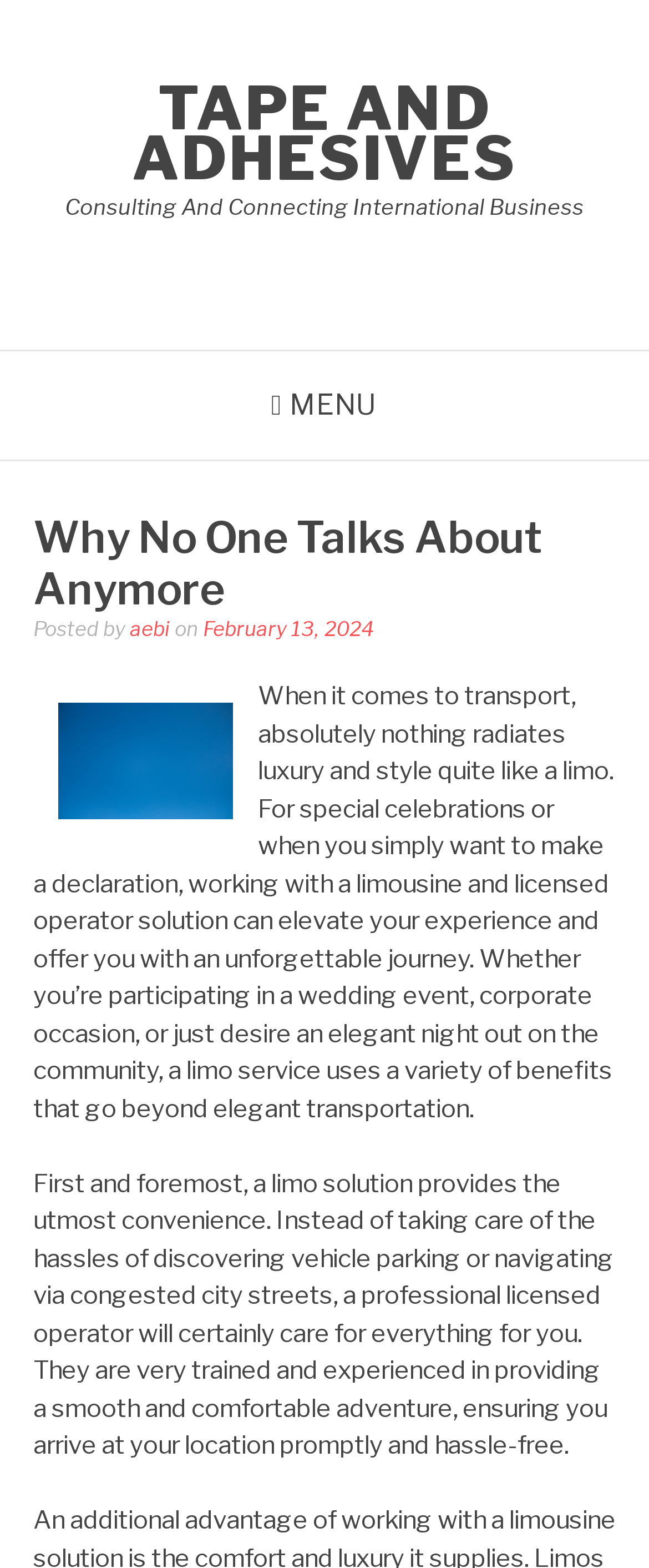Determine the bounding box coordinates of the UI element described below. Use the format (top-left x, top-left y, bottom-right x, bottom-right y) with floating point numbers between 0 and 1: Menu

[0.051, 0.224, 0.949, 0.293]